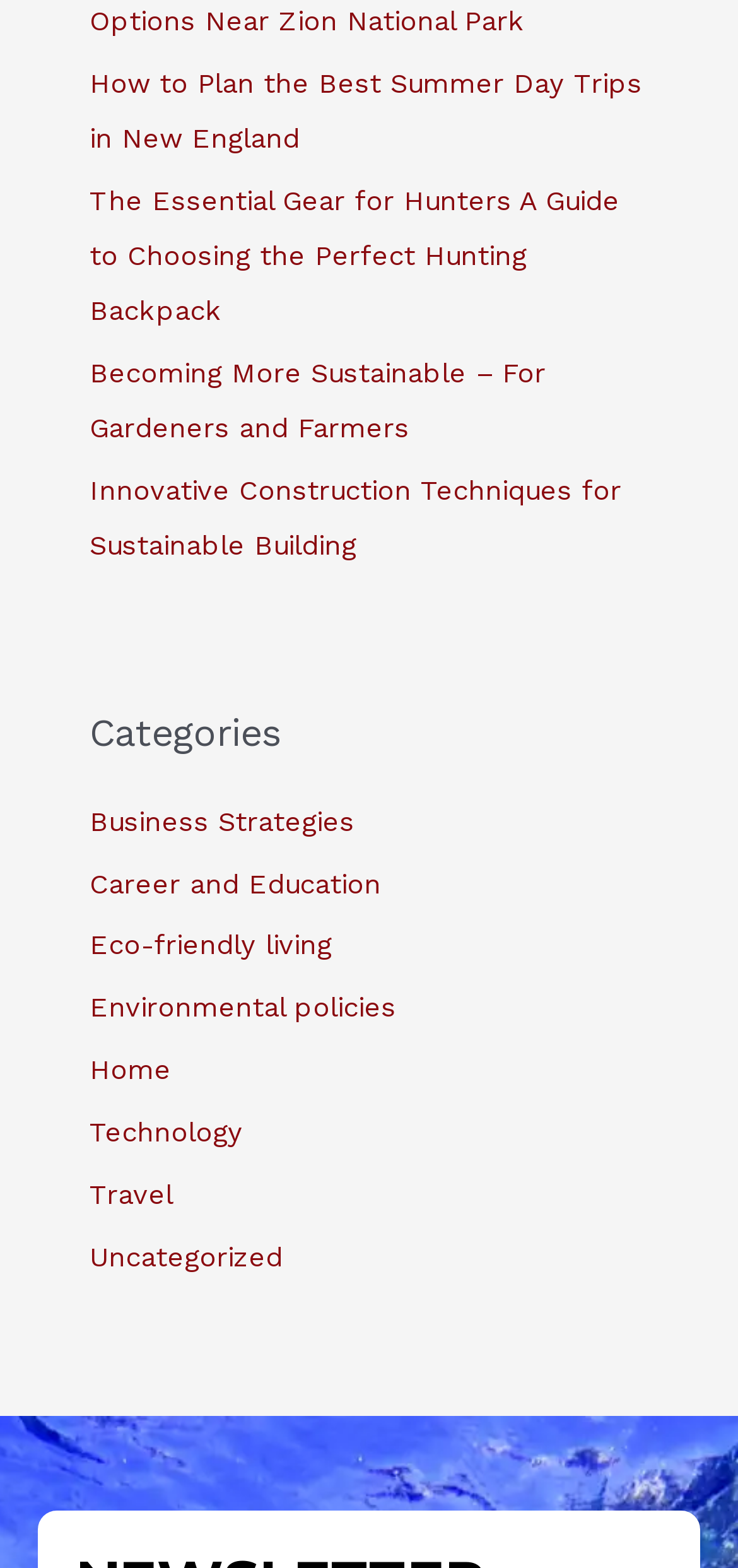Please find the bounding box coordinates of the element that needs to be clicked to perform the following instruction: "Browse travel articles". The bounding box coordinates should be four float numbers between 0 and 1, represented as [left, top, right, bottom].

[0.122, 0.751, 0.234, 0.772]